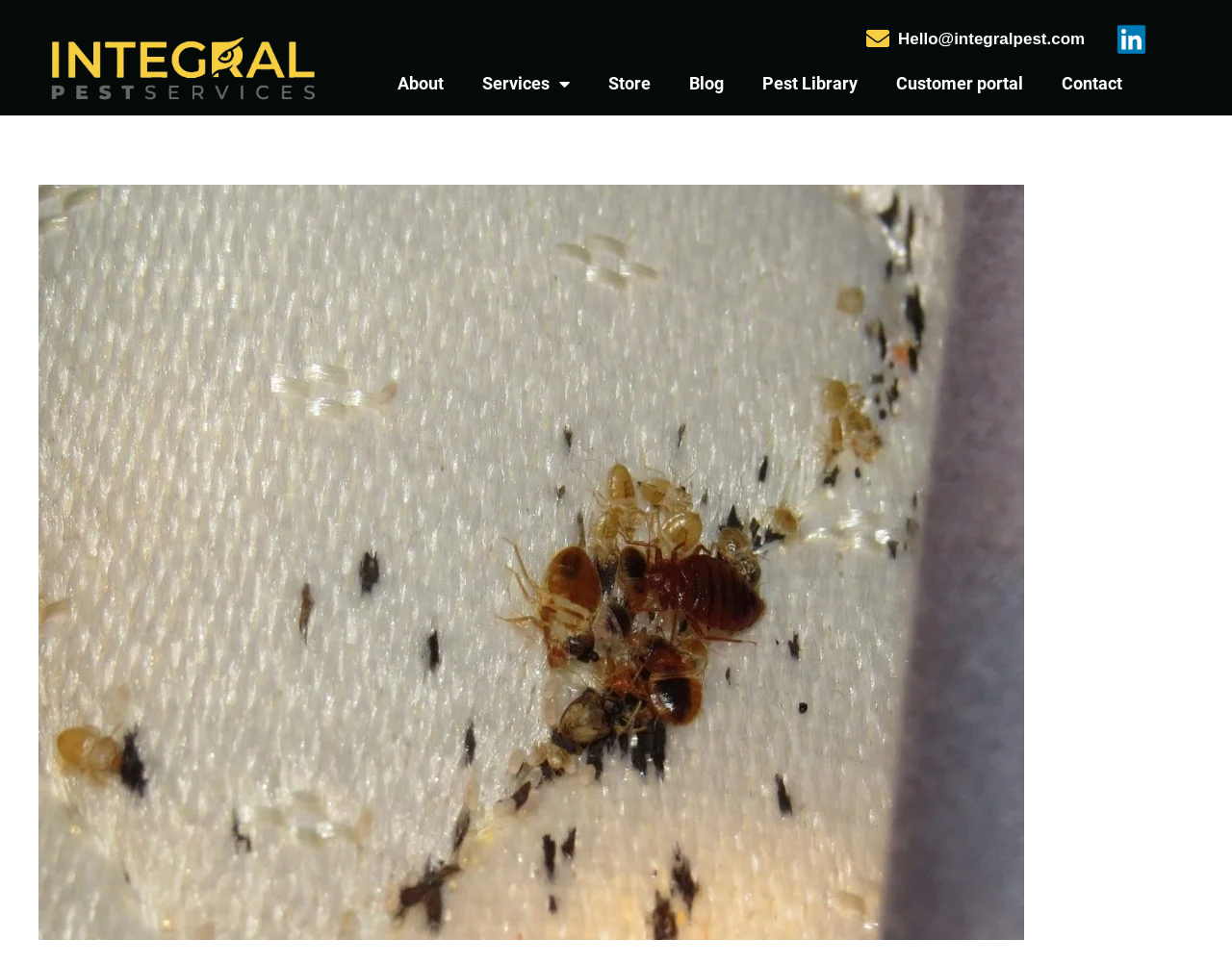Find the bounding box coordinates for the HTML element described in this sentence: "Pest Library". Provide the coordinates as four float numbers between 0 and 1, in the format [left, top, right, bottom].

[0.603, 0.064, 0.711, 0.11]